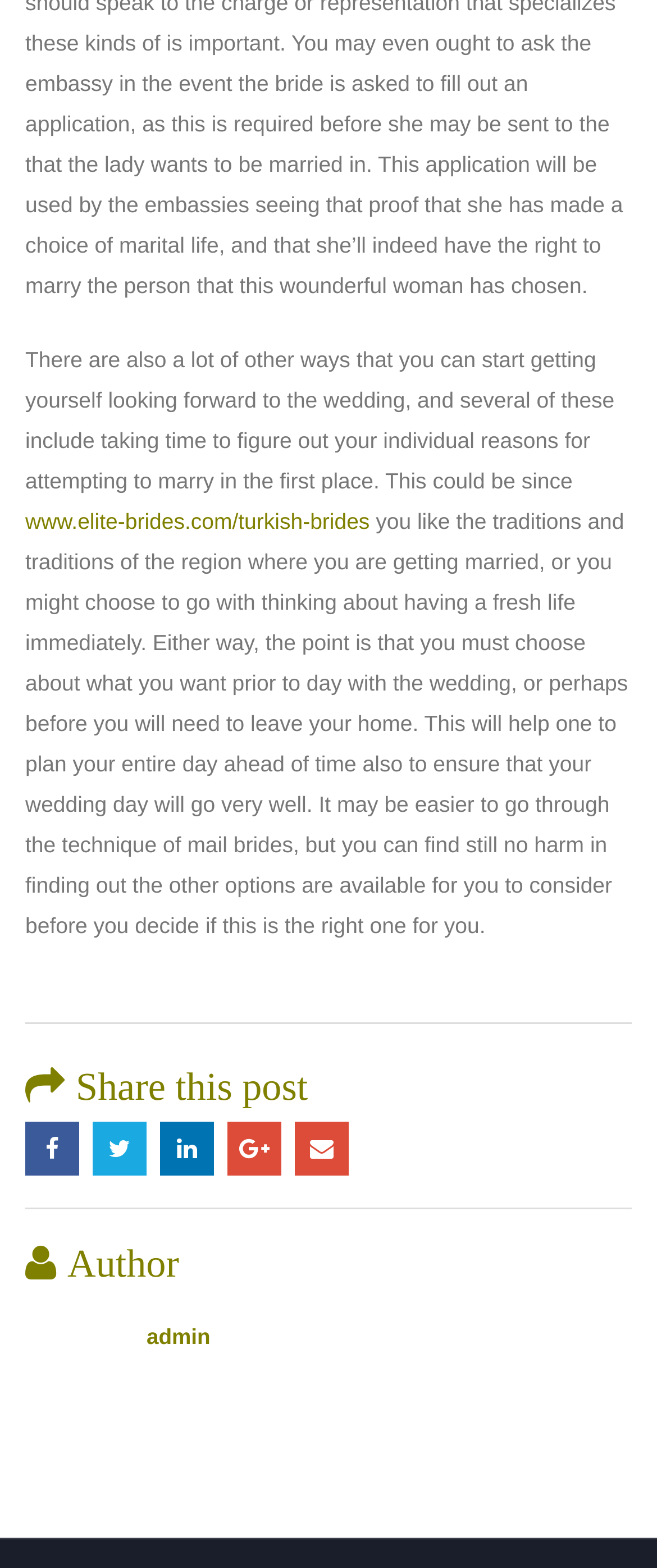Predict the bounding box of the UI element that fits this description: "Google +".

[0.346, 0.716, 0.428, 0.75]